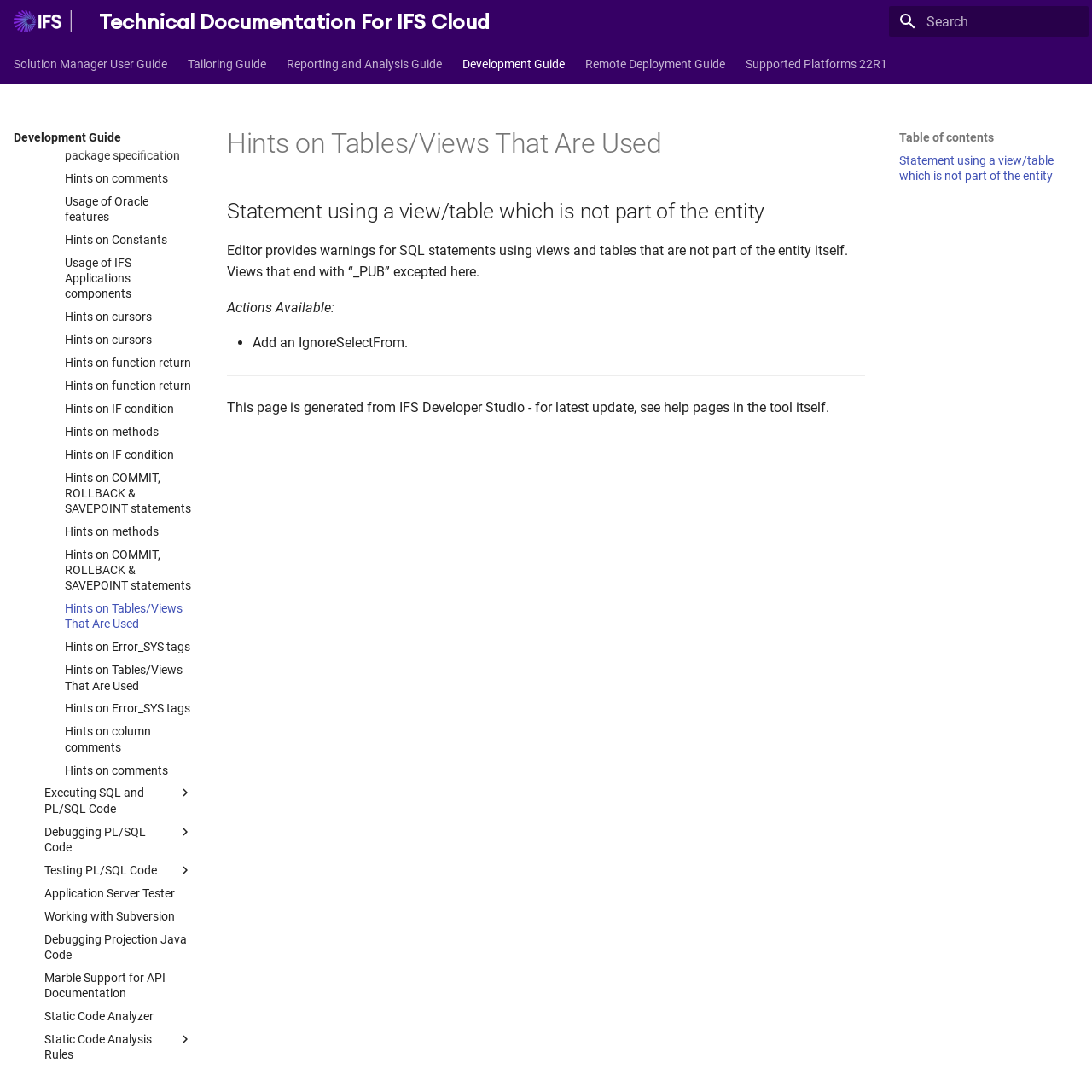Please identify the bounding box coordinates of the element's region that should be clicked to execute the following instruction: "Search for something". The bounding box coordinates must be four float numbers between 0 and 1, i.e., [left, top, right, bottom].

[0.814, 0.005, 0.997, 0.034]